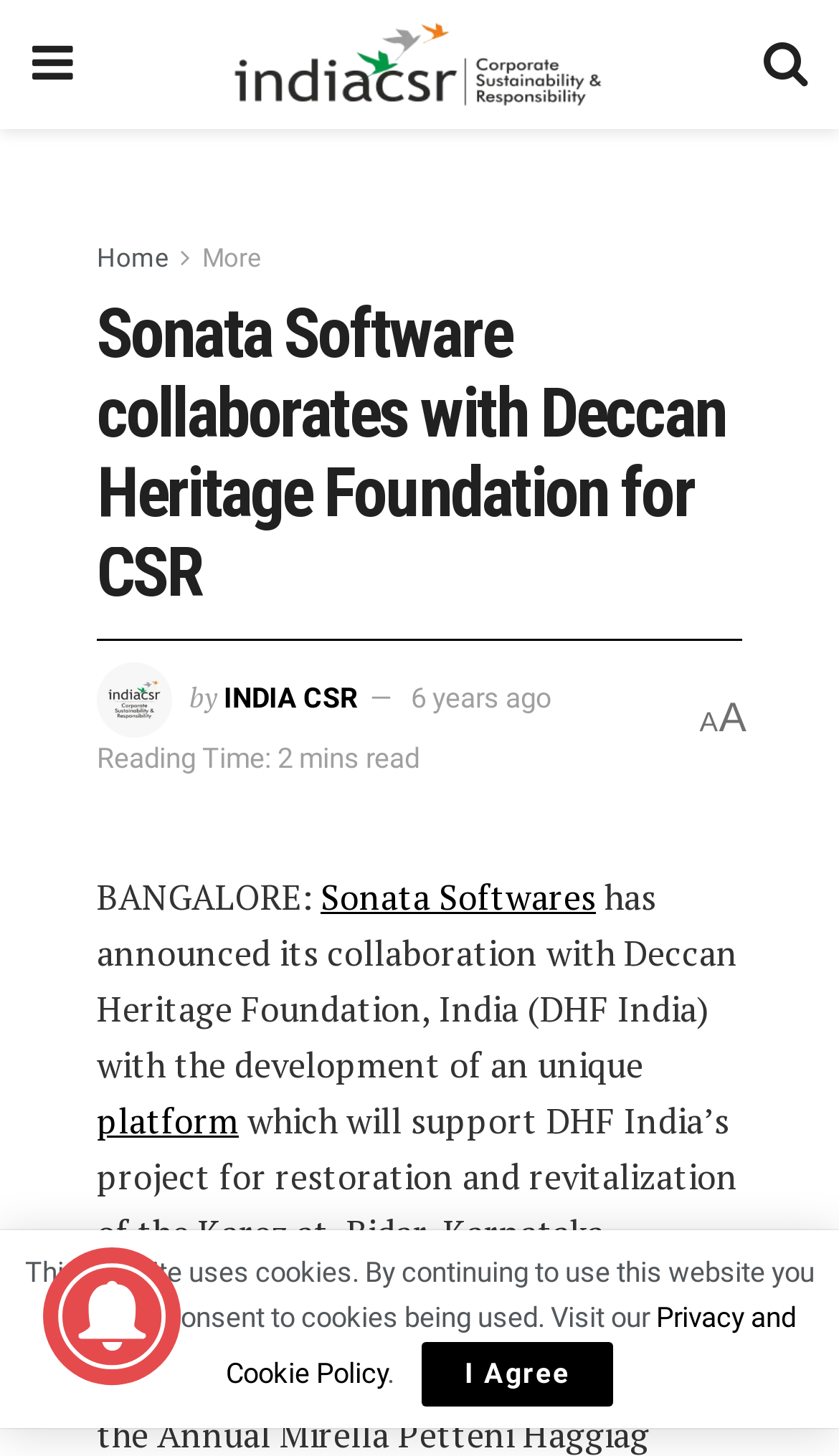Identify and provide the bounding box for the element described by: "Privacy and Cookie Policy".

[0.269, 0.894, 0.949, 0.954]